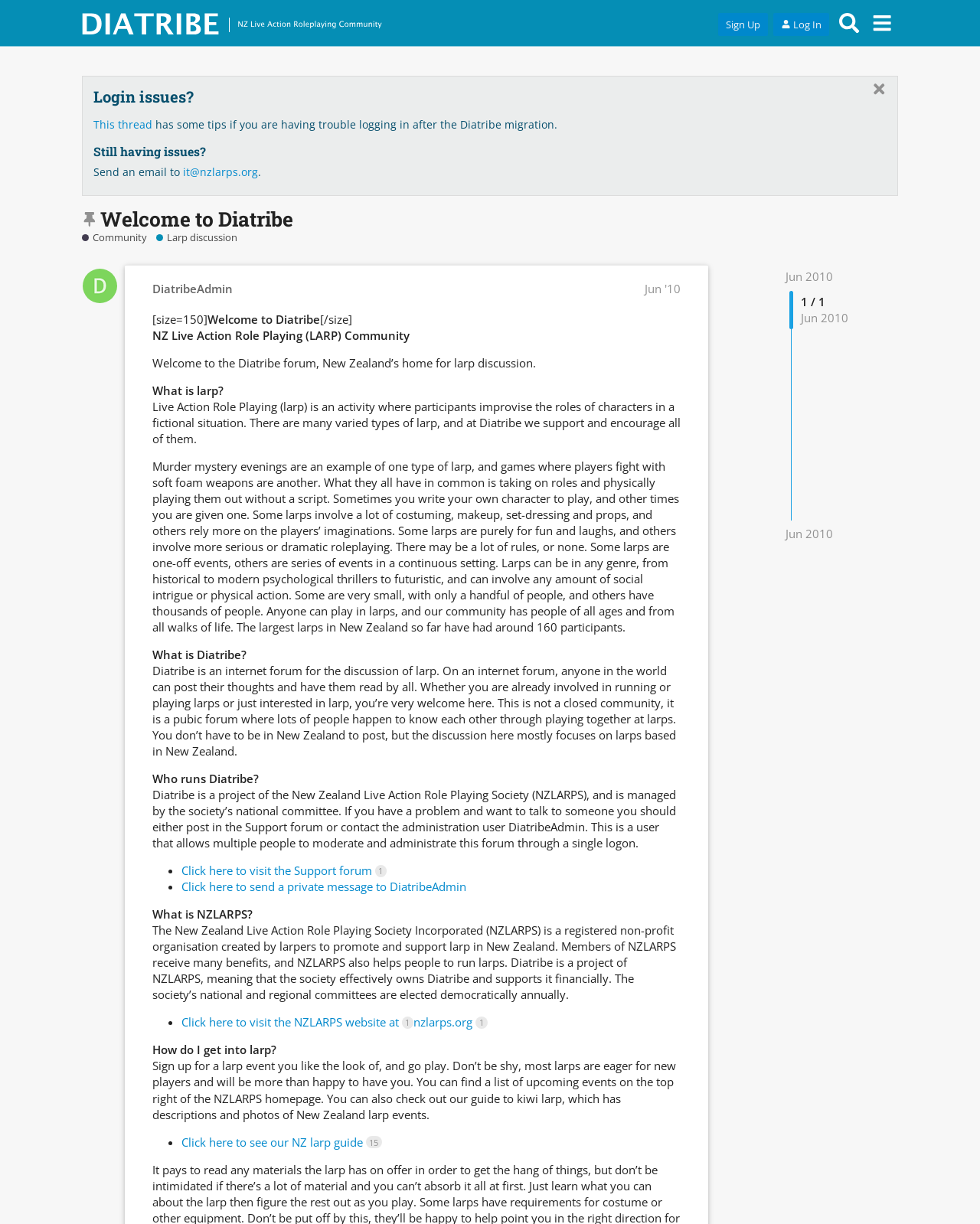How do I get into larp?
Please provide an in-depth and detailed response to the question.

I found the answer by reading the text that says 'Sign up for a larp event you like the look of, and go play. Don’t be shy, most larps are eager for new players and will be more than happy to have you.'.